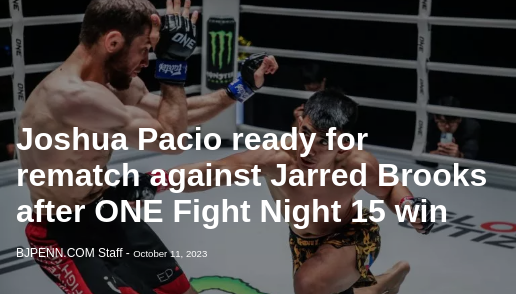Describe the scene depicted in the image with great detail.

In an electrifying moment captured during the ONE Fight Night 15 event, Joshua Pacio showcases his fighting prowess as he prepares for a highly anticipated rematch against Jarred Brooks. The image highlights the intensity of the bout, with Pacio delivering a precise strike in a dynamic exchange at the center of the ring. This thrilling matchup is part of Pacio's journey following his recent victory, further fueling the excitement for his upcoming rematch. Article by BJPENN.COM Staff, published on October 11, 2023.